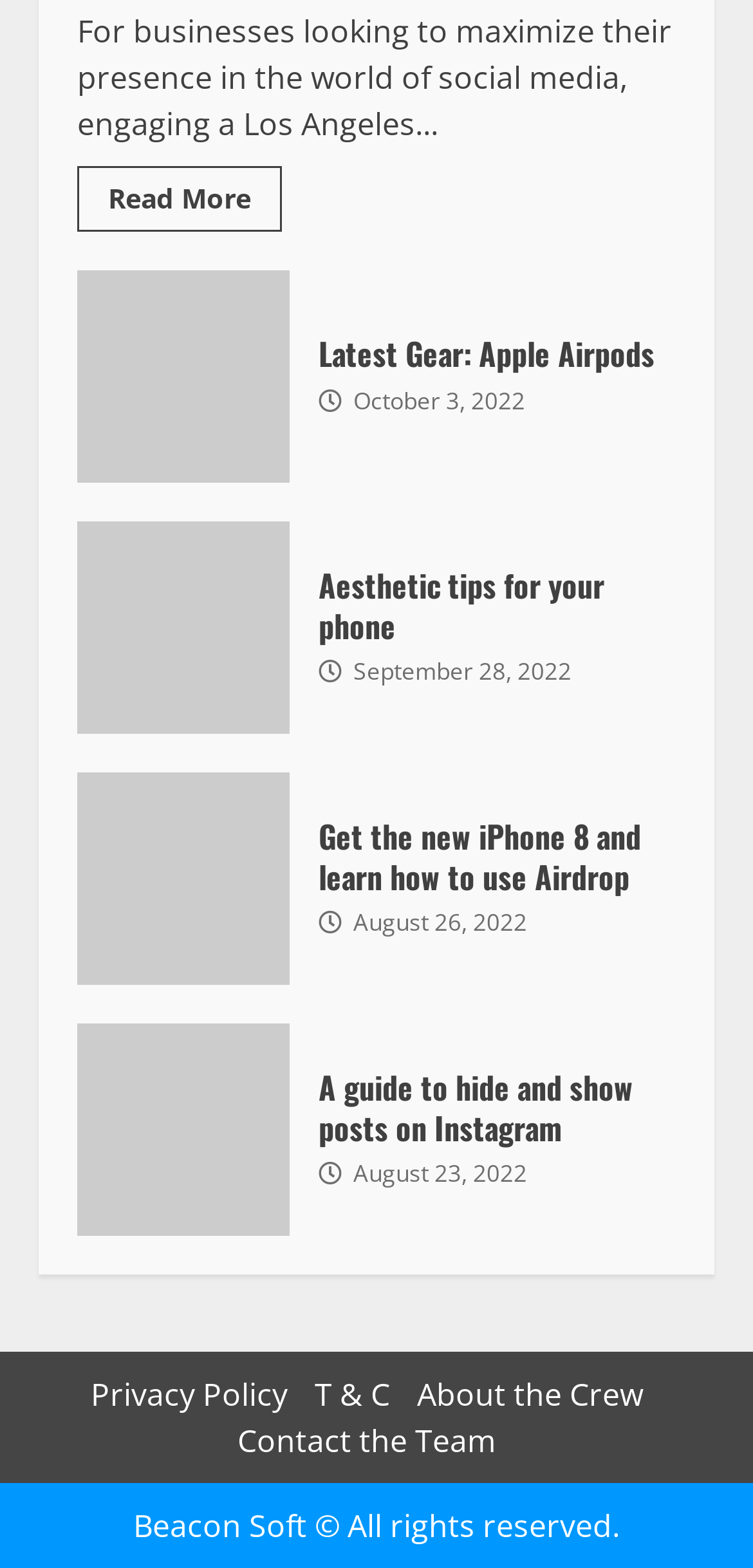Show the bounding box coordinates of the element that should be clicked to complete the task: "Get aesthetic tips for your phone".

[0.423, 0.358, 0.803, 0.413]